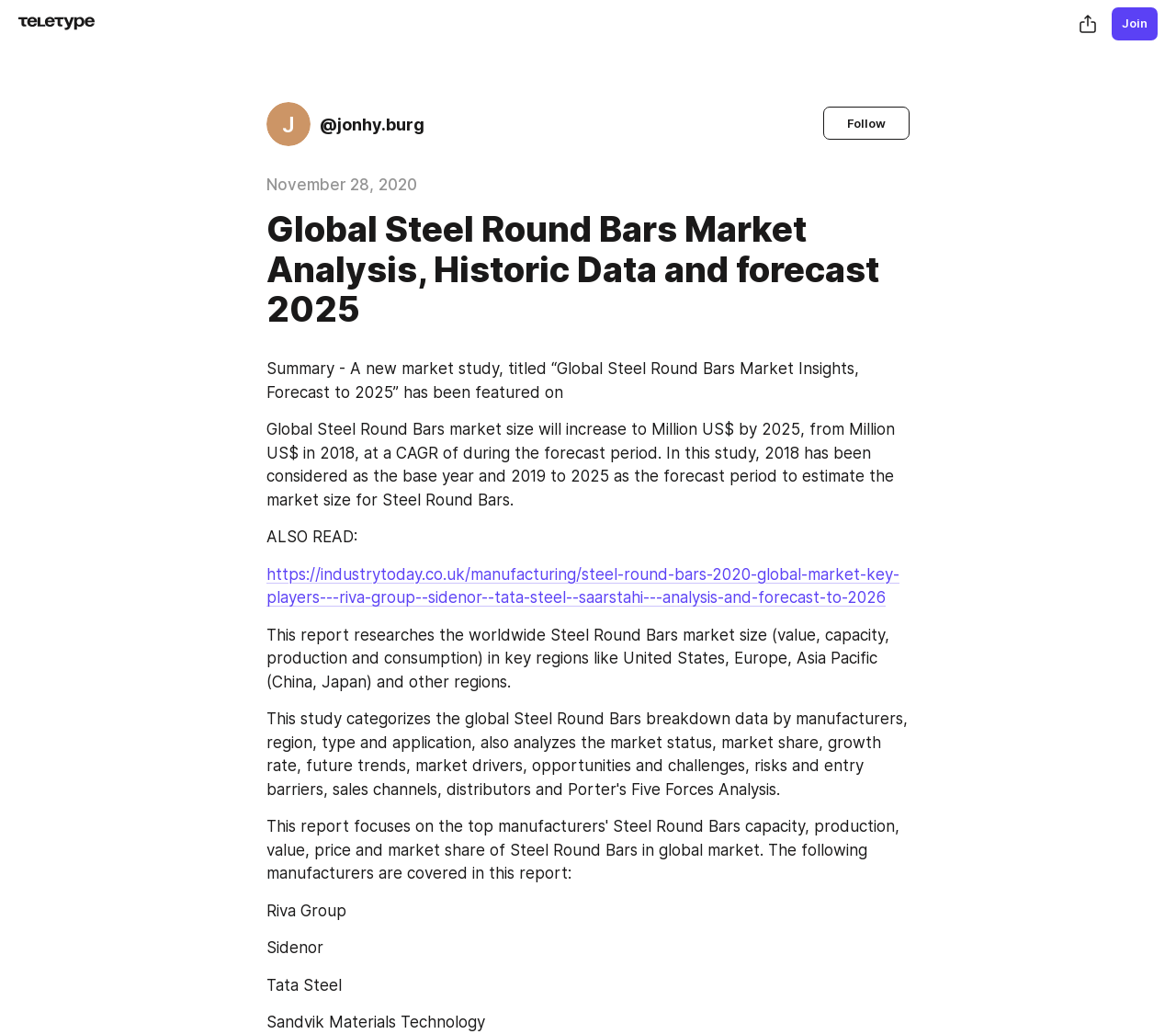Explain the webpage's design and content in an elaborate manner.

The webpage is about a market study on Global Steel Round Bars, with a title "Global Steel Round Bars Market Analysis, Historic Data and forecast 2025". At the top left, there is a link and an image, likely a logo. On the top right, there is a share button with an image. Next to it, there is a "Join" link. 

Below the title, there is a link to a user's profile, "@jonhy.burg", accompanied by an SVG icon. To the right of the profile link, there is a "Follow" button. 

The main content of the webpage starts with a date, "November 28, 2020", followed by a summary of the market study. The summary is divided into three paragraphs. The first paragraph describes the market study, titled "Global Steel Round Bars Market Insights, Forecast to 2025". The second paragraph provides more details about the market size and growth rate. The third paragraph mentions that the report researches the worldwide Steel Round Bars market size in key regions.

Below the summary, there is a link to a related article, "https://industrytoday.co.uk/manufacturing/steel-round-bars-2020-global-market-key-players---riva-group--sidenor--tata-steel--saarstahi---analysis-and-forecast-to-2026". 

Finally, there is a list of companies mentioned in the report, including Riva Group, Sidenor, Tata Steel, and Sandvik Materials Technology, each with their names displayed in a separate line.